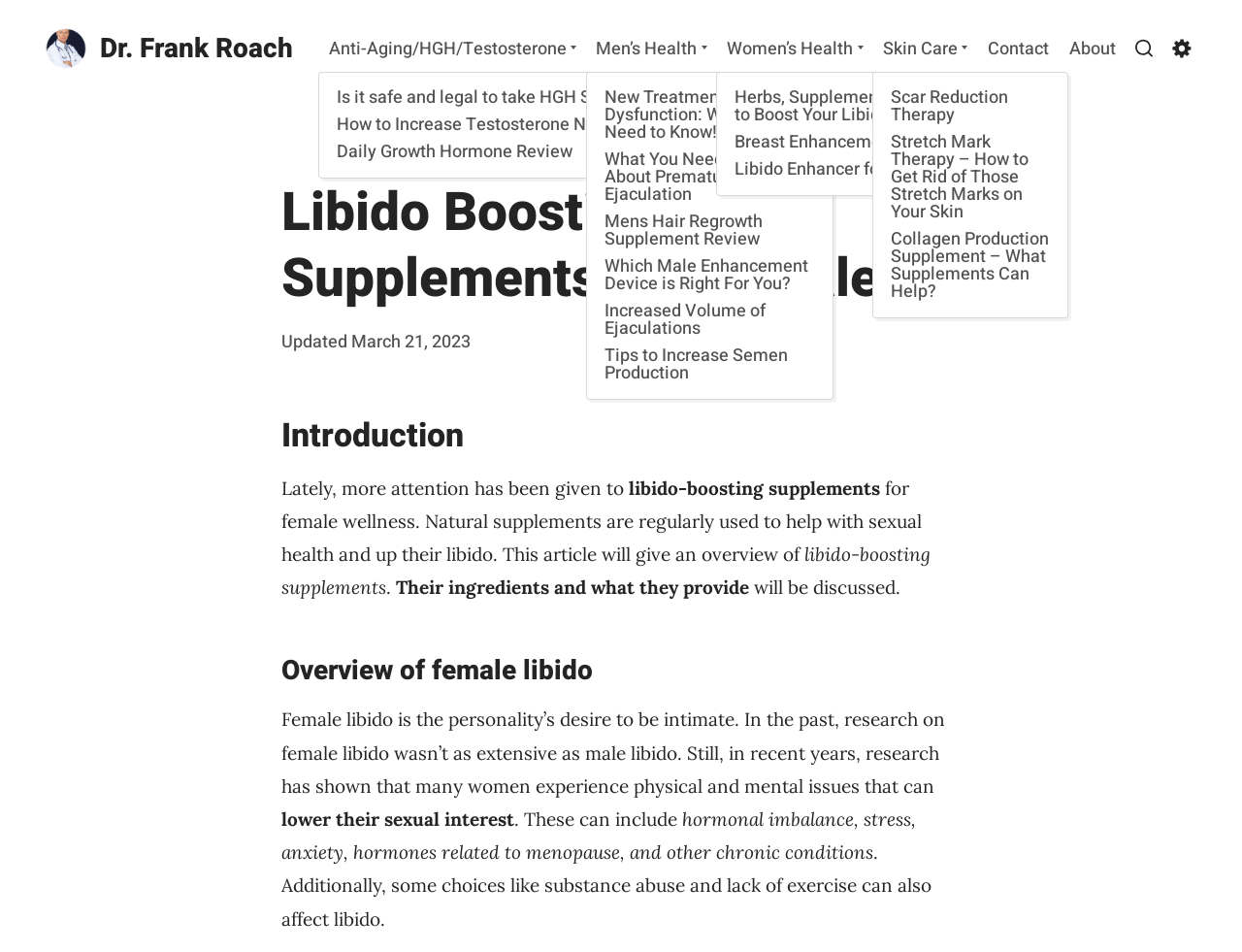Please specify the bounding box coordinates of the clickable section necessary to execute the following command: "Search for something".

[0.907, 0.036, 0.937, 0.066]